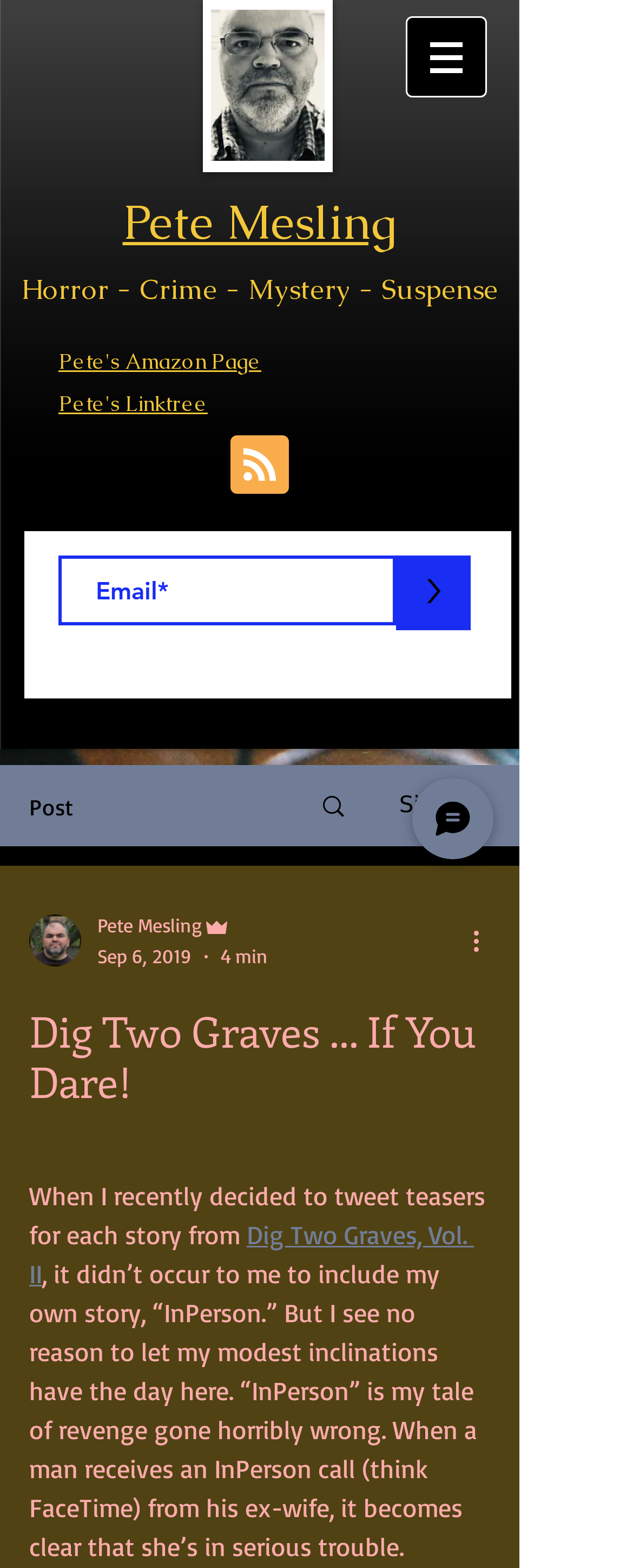Specify the bounding box coordinates for the region that must be clicked to perform the given instruction: "Click on the post button".

[0.626, 0.354, 0.744, 0.402]